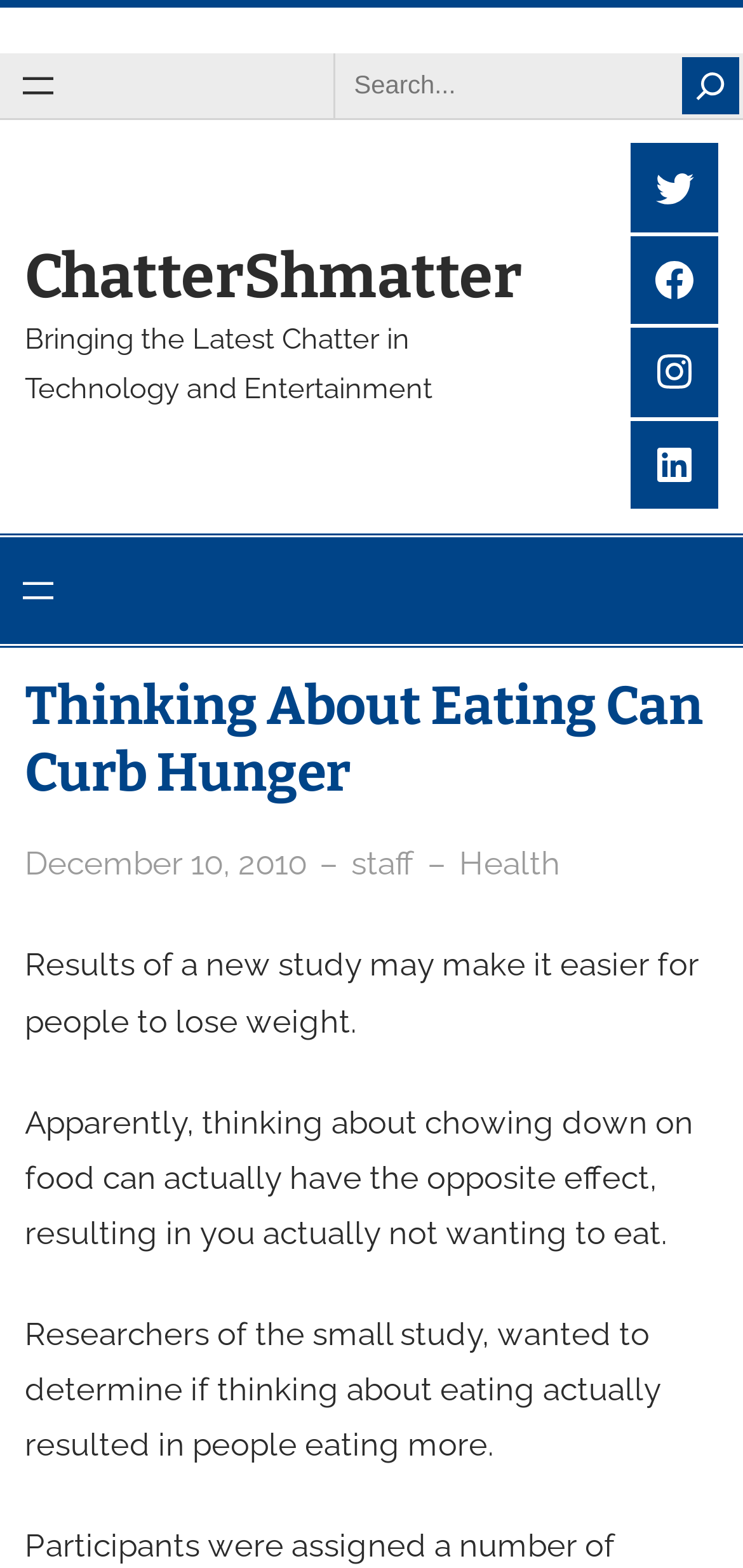Please predict the bounding box coordinates (top-left x, top-left y, bottom-right x, bottom-right y) for the UI element in the screenshot that fits the description: December 10, 2010

[0.033, 0.538, 0.412, 0.562]